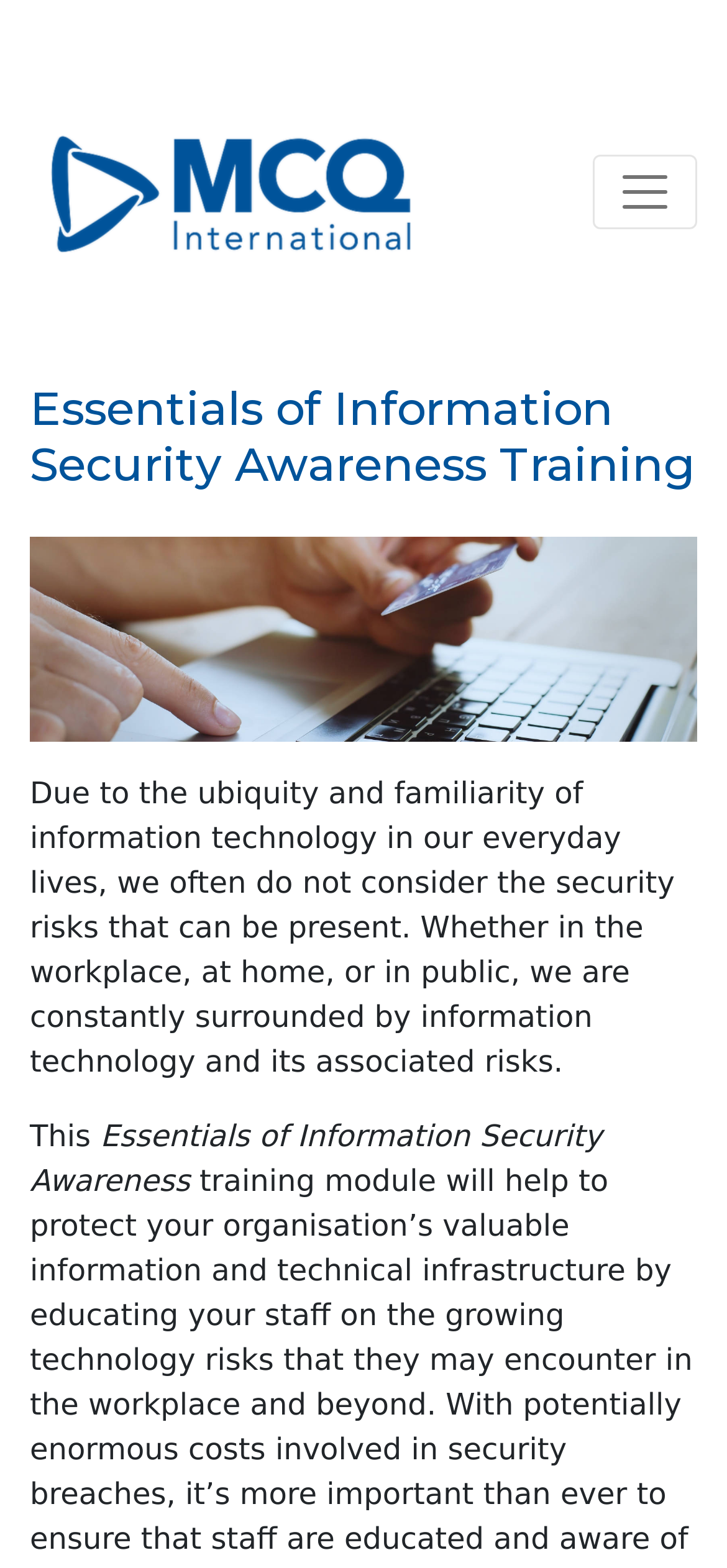Please provide the bounding box coordinates for the UI element as described: "aria-label="Toggle navigation"". The coordinates must be four floats between 0 and 1, represented as [left, top, right, bottom].

[0.815, 0.098, 0.959, 0.146]